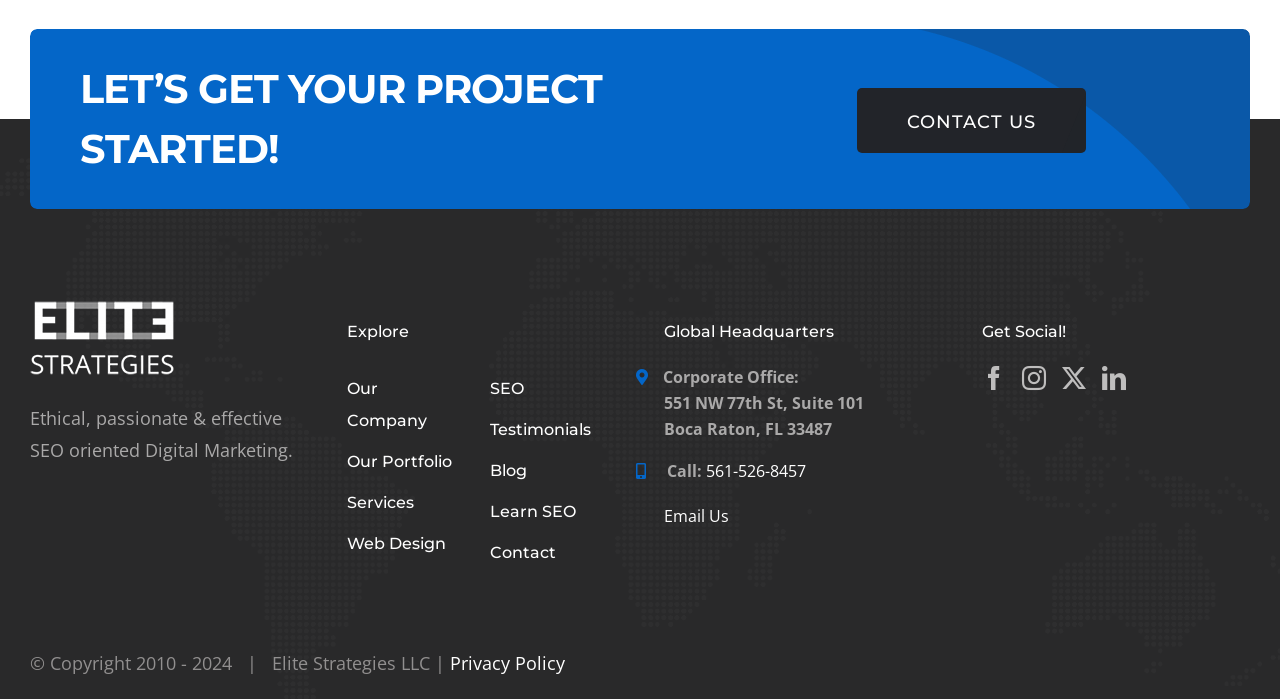Please provide a one-word or short phrase answer to the question:
How many social media links are provided?

4